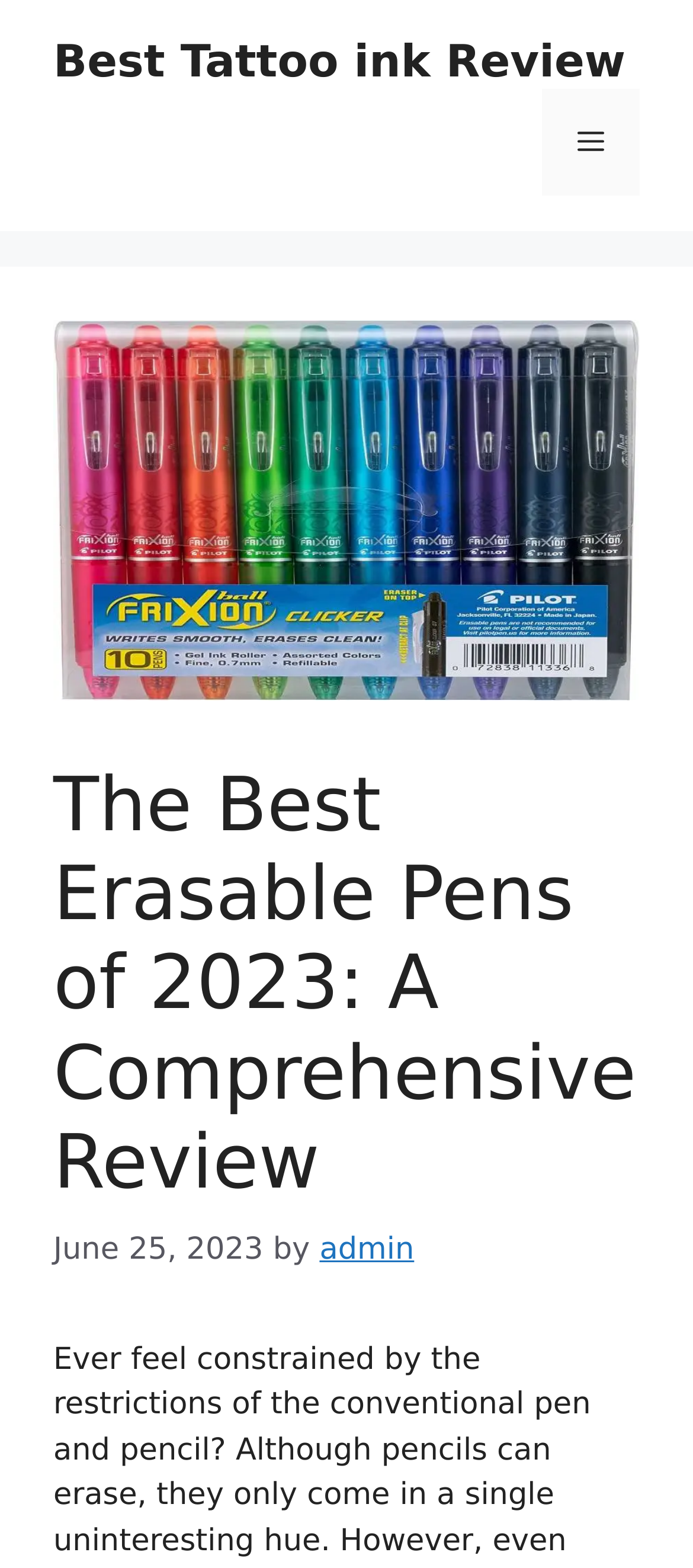Determine the heading of the webpage and extract its text content.

The Best Erasable Pens of 2023: A Comprehensive Review